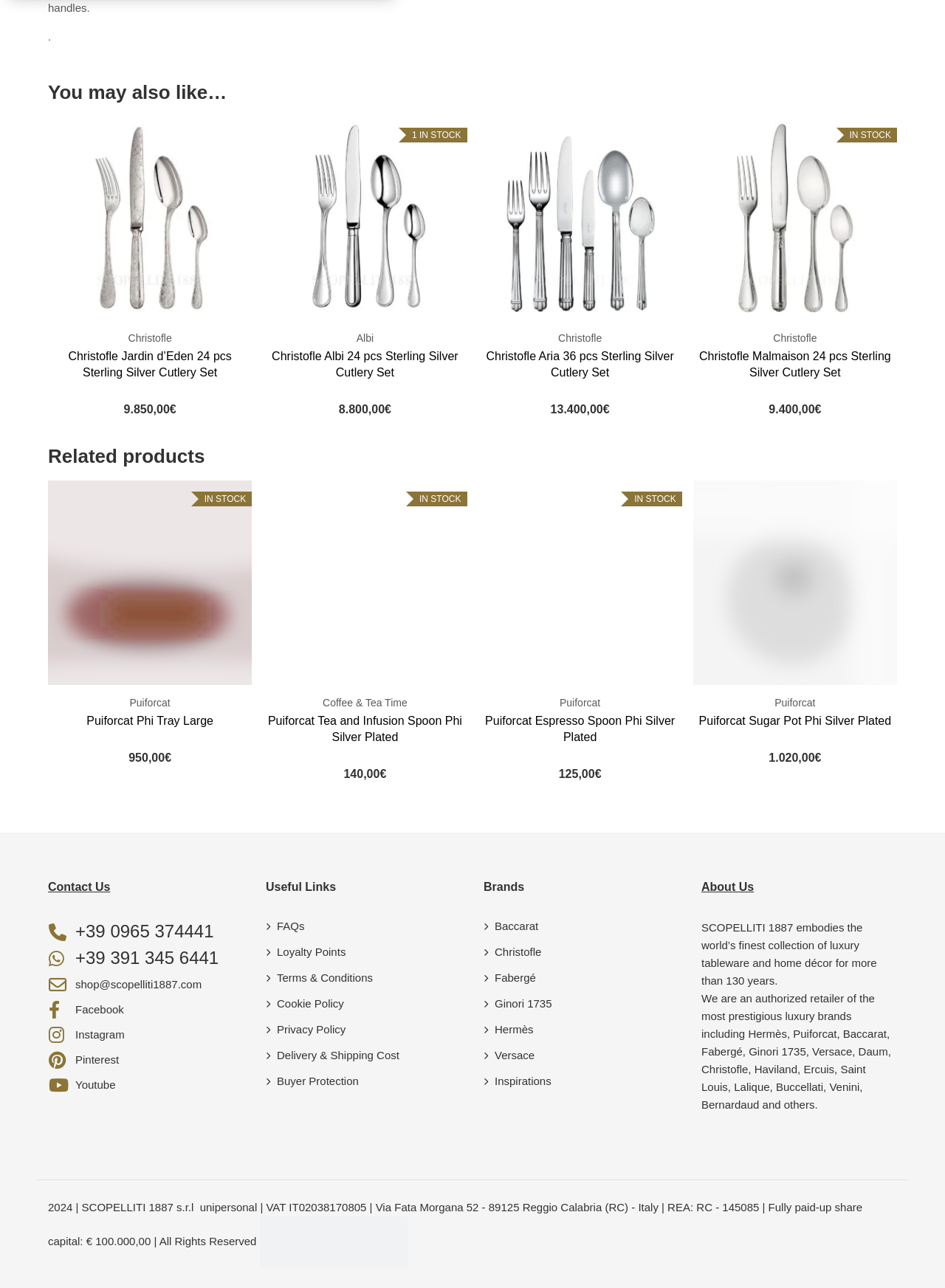Please identify the bounding box coordinates of where to click in order to follow the instruction: "Check the price of 'Christofle Aria 36 pcs Sterling Silver Cutlery Set'".

[0.582, 0.313, 0.638, 0.323]